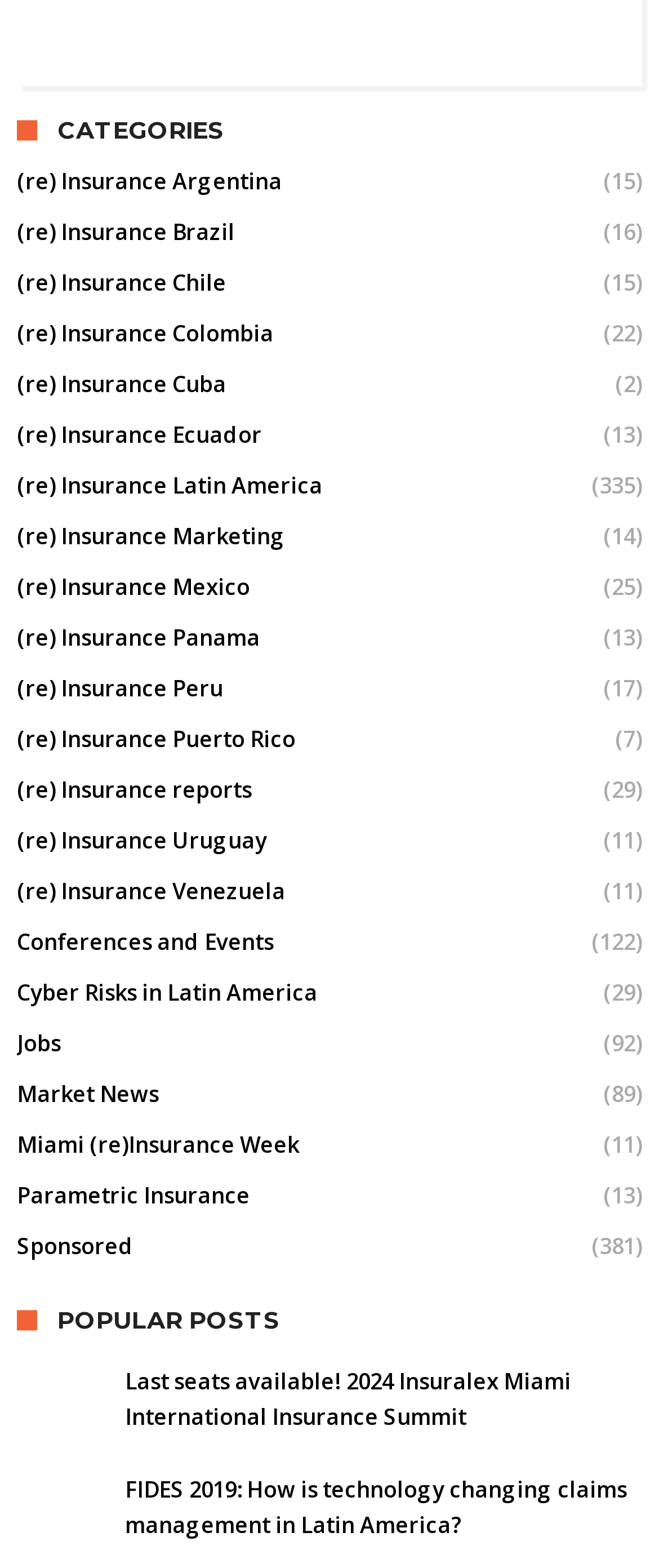Pinpoint the bounding box coordinates of the area that must be clicked to complete this instruction: "Click on (re) Insurance Argentina".

[0.026, 0.099, 0.428, 0.132]